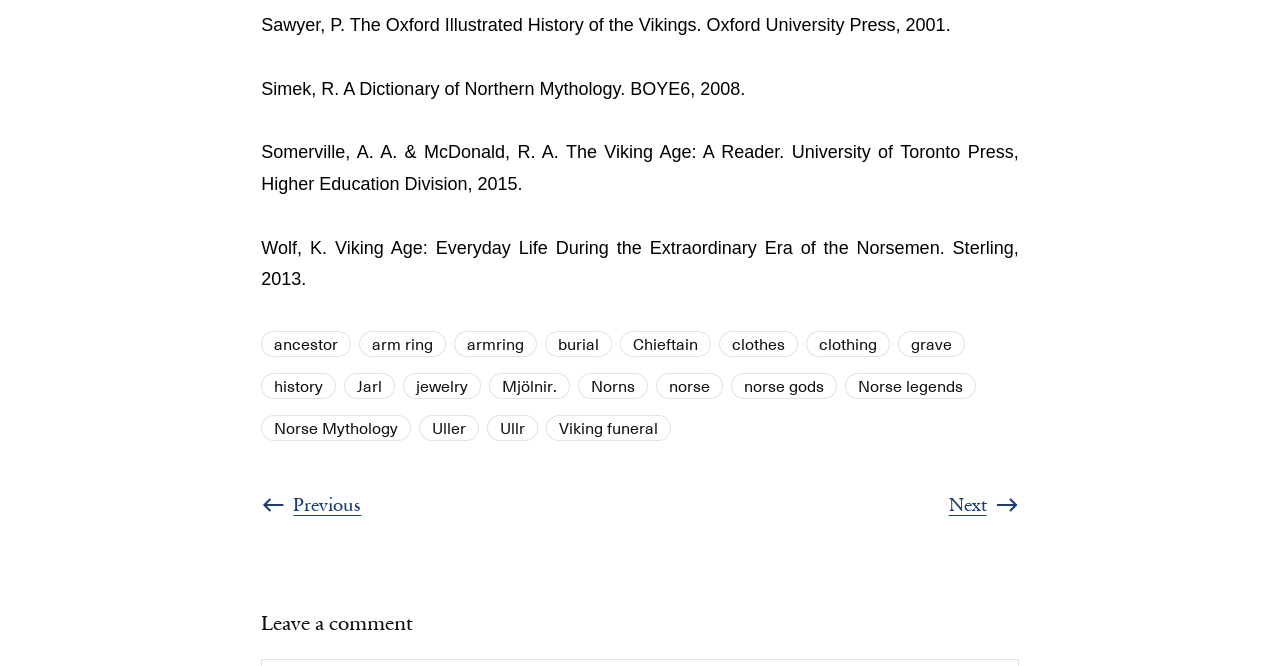Show the bounding box coordinates for the HTML element as described: "clothing".

[0.64, 0.499, 0.685, 0.535]